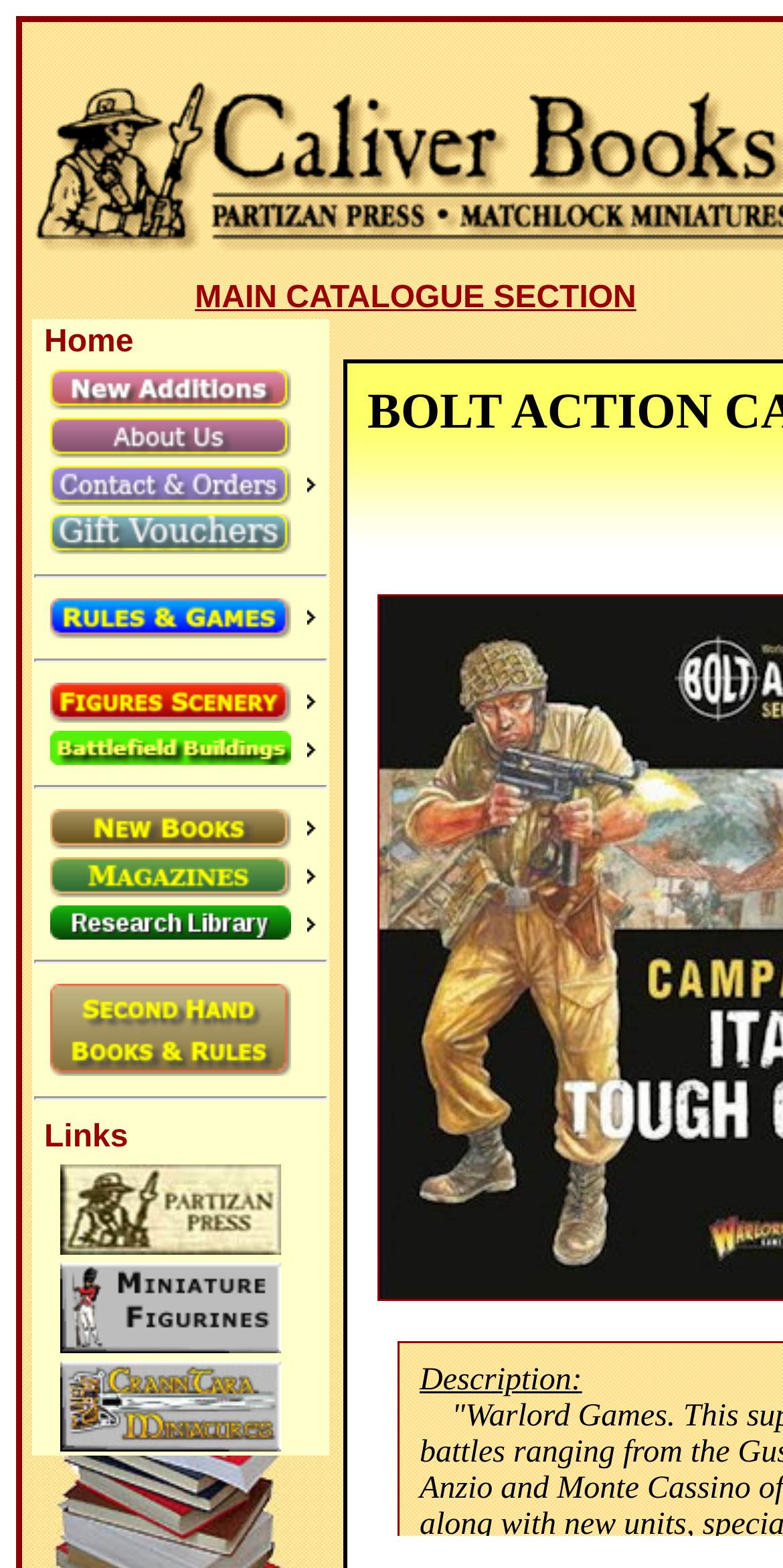Indicate the bounding box coordinates of the element that must be clicked to execute the instruction: "Explore Gift Certificate". The coordinates should be given as four float numbers between 0 and 1, i.e., [left, top, right, bottom].

[0.044, 0.325, 0.418, 0.355]